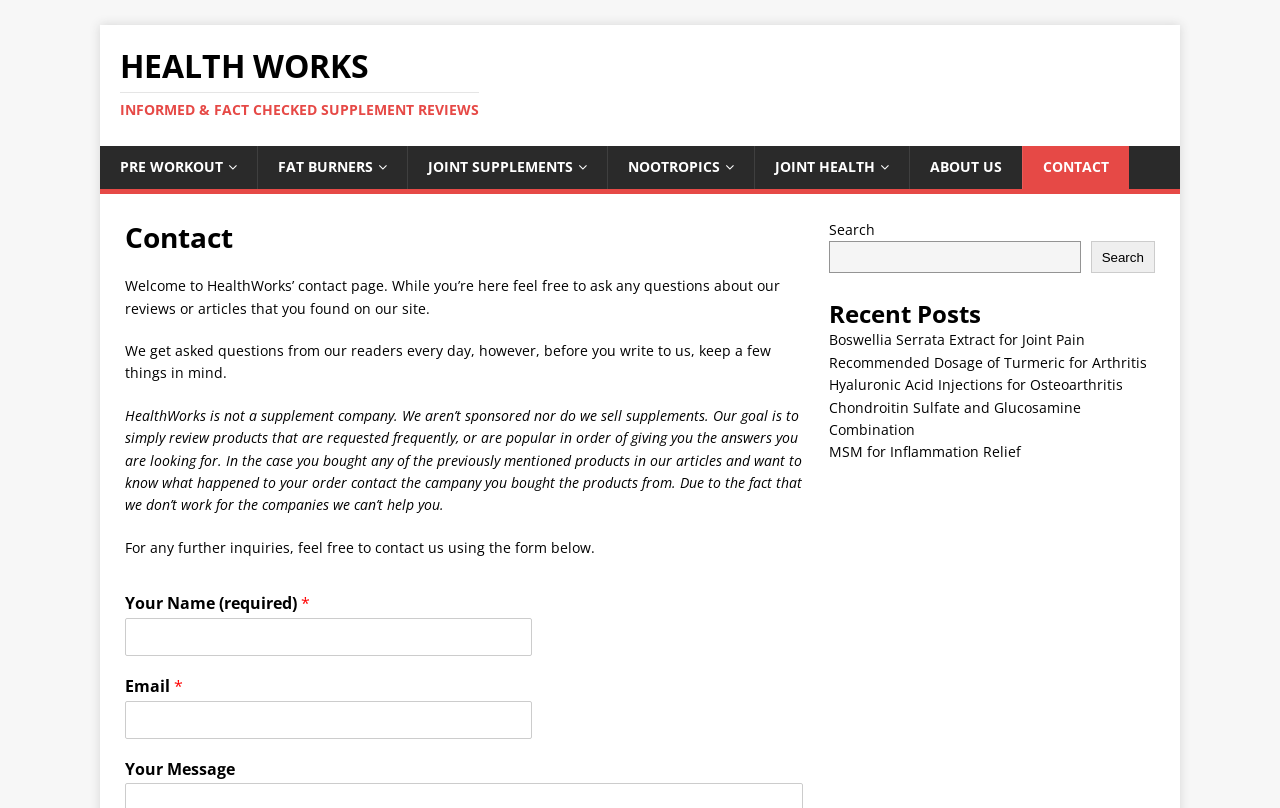Detail the various sections and features present on the webpage.

The webpage is the contact page of HealthWorks, a website that provides informed and fact-checked supplement reviews. At the top of the page, there is a heading that reads "HEALTH WORKS INFORMED & FACT CHECKED SUPPLEMENT REVIEWS" with a link to the main page. Below this, there are several links to different categories of supplements, including pre-workout, fat burners, joint supplements, nootropics, and joint health, as well as an "About Us" and "CONTACT" link.

The main content of the page is divided into two sections. On the left side, there is a header that reads "Contact" and a paragraph of text that welcomes visitors to the contact page and invites them to ask questions about reviews or articles on the site. Below this, there is a section of text that explains that HealthWorks is not a supplement company and cannot assist with orders or provide information about specific products. Instead, visitors are directed to contact the company they purchased from.

On the right side of the page, there is a search bar with a button that allows visitors to search the site. Below this, there is a heading that reads "Recent Posts" and a list of five links to recent articles on the site, including "Boswellia Serrata Extract for Joint Pain" and "Chondroitin Sulfate and Glucosamine Combination".

At the bottom of the left side of the page, there is a contact form that allows visitors to submit their name, email, and message to HealthWorks. The form includes required fields for name and email, and a text box for the message.